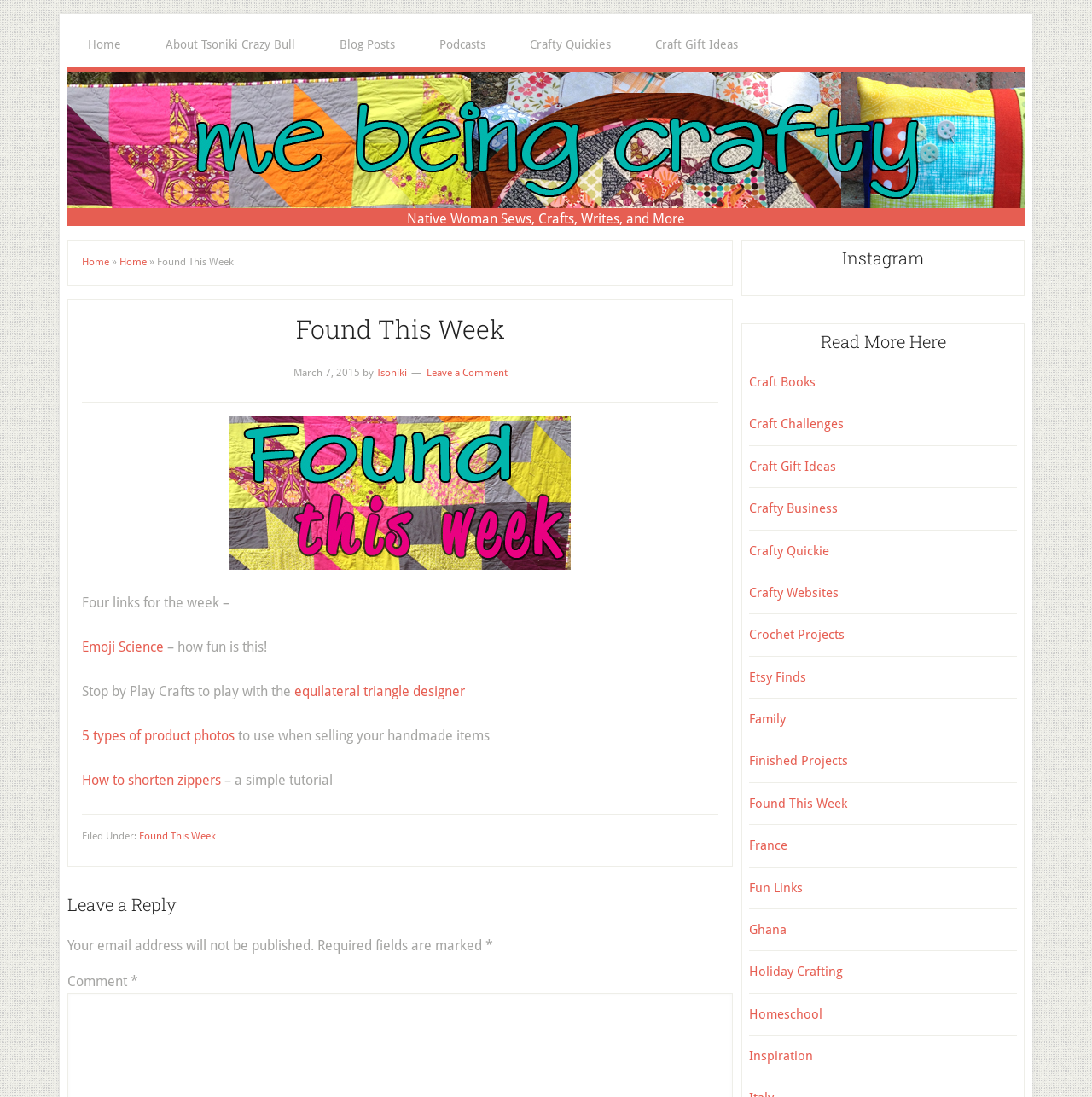What is the main heading of this webpage? Please extract and provide it.

Found This Week